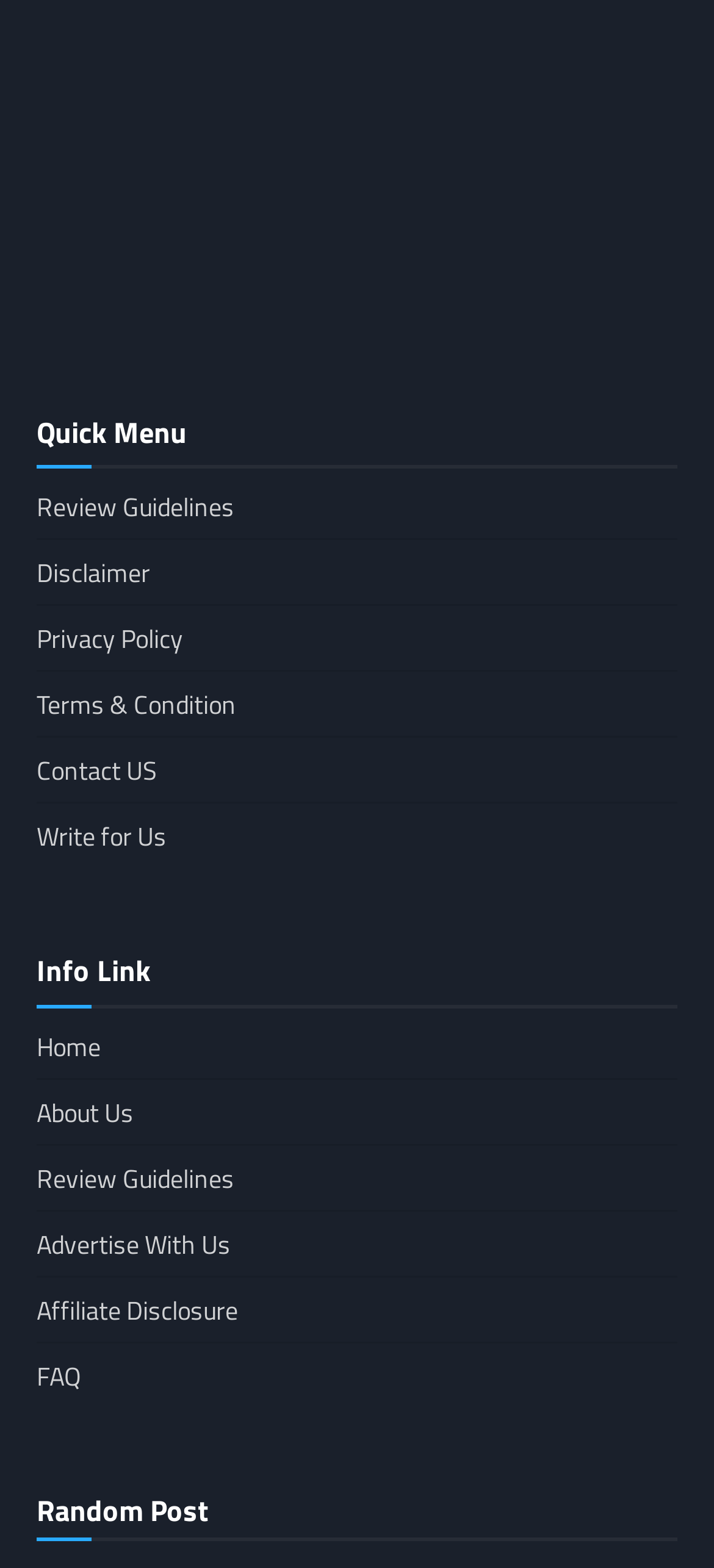Kindly provide the bounding box coordinates of the section you need to click on to fulfill the given instruction: "View Review Guidelines".

[0.051, 0.311, 0.328, 0.336]